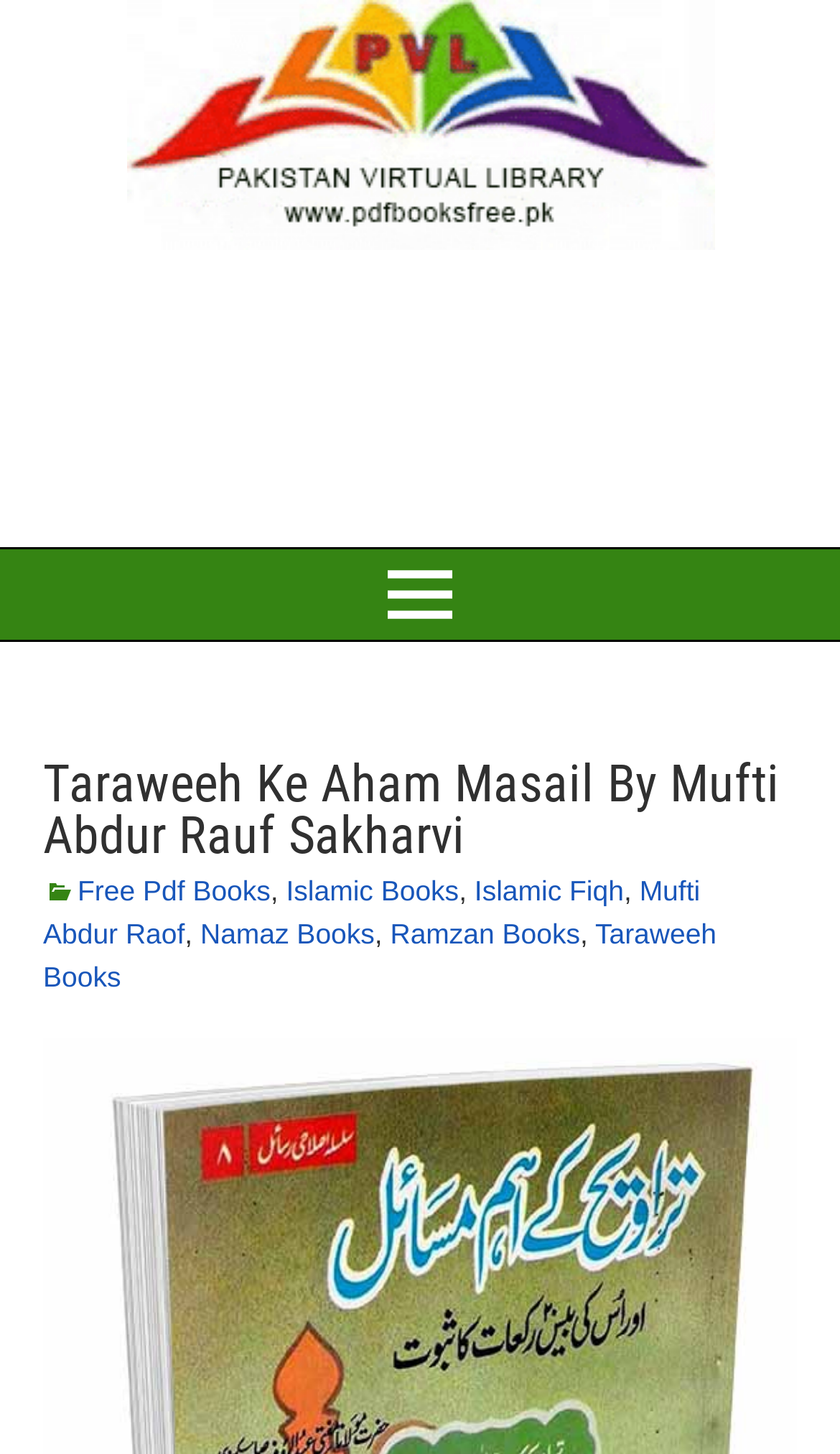Pinpoint the bounding box coordinates of the element that must be clicked to accomplish the following instruction: "Click on Taraweeh Ke Aham Masail By Mufti Abdur Rauf Sakharvi". The coordinates should be in the format of four float numbers between 0 and 1, i.e., [left, top, right, bottom].

[0.051, 0.518, 0.928, 0.595]